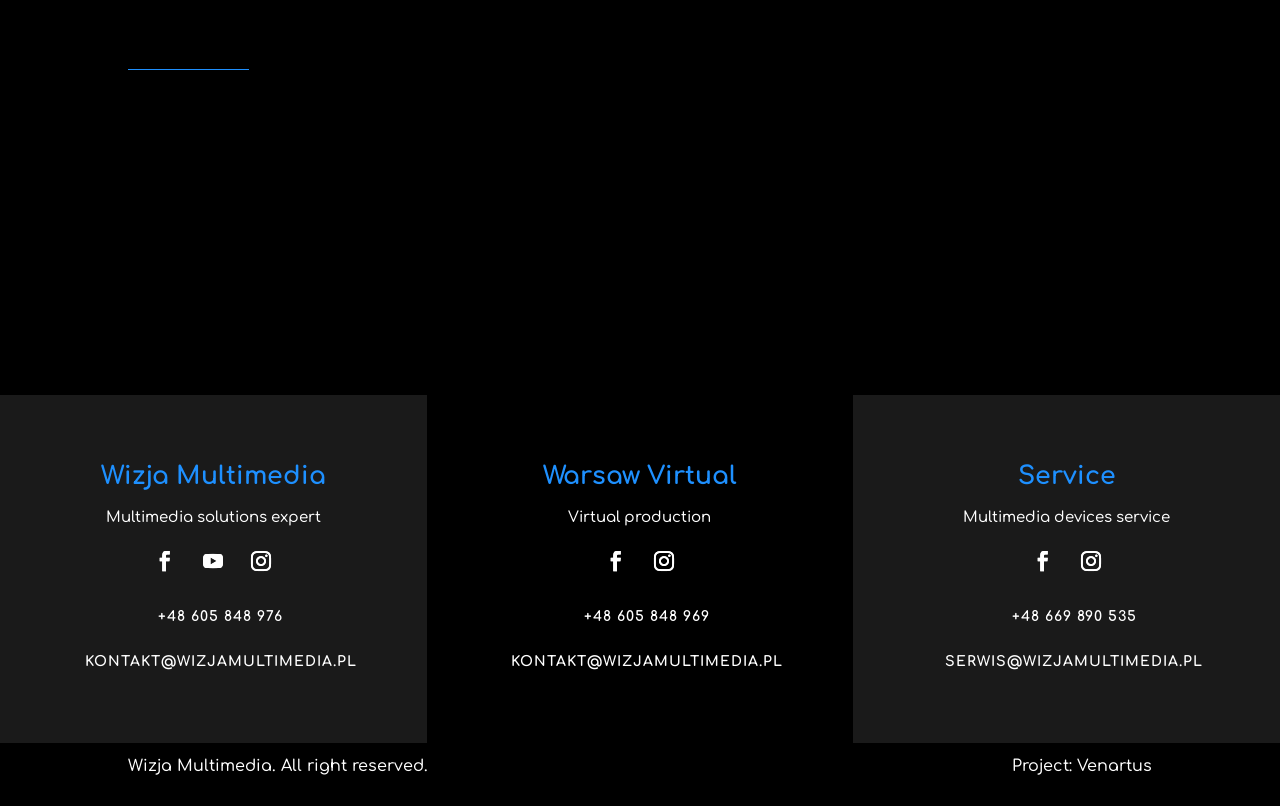Identify and provide the bounding box for the element described by: "+48 605 848 969".

[0.457, 0.756, 0.555, 0.774]